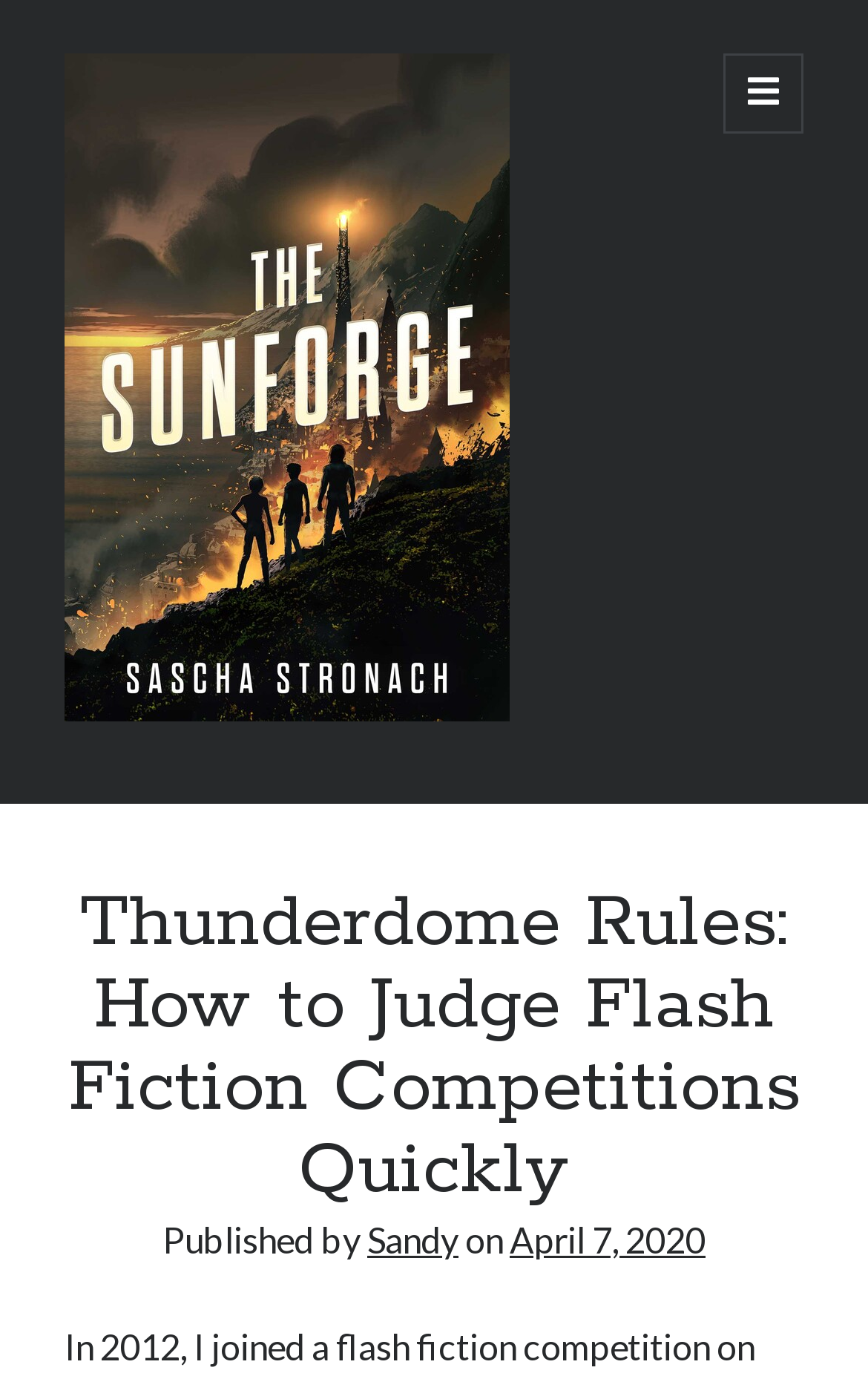What is the purpose of the button with an icon?
Look at the image and provide a detailed response to the question.

The button with an icon is located at the top right corner of the page, and its purpose is to open the primary menu, as indicated by the icon and the text 'open primary menu'.